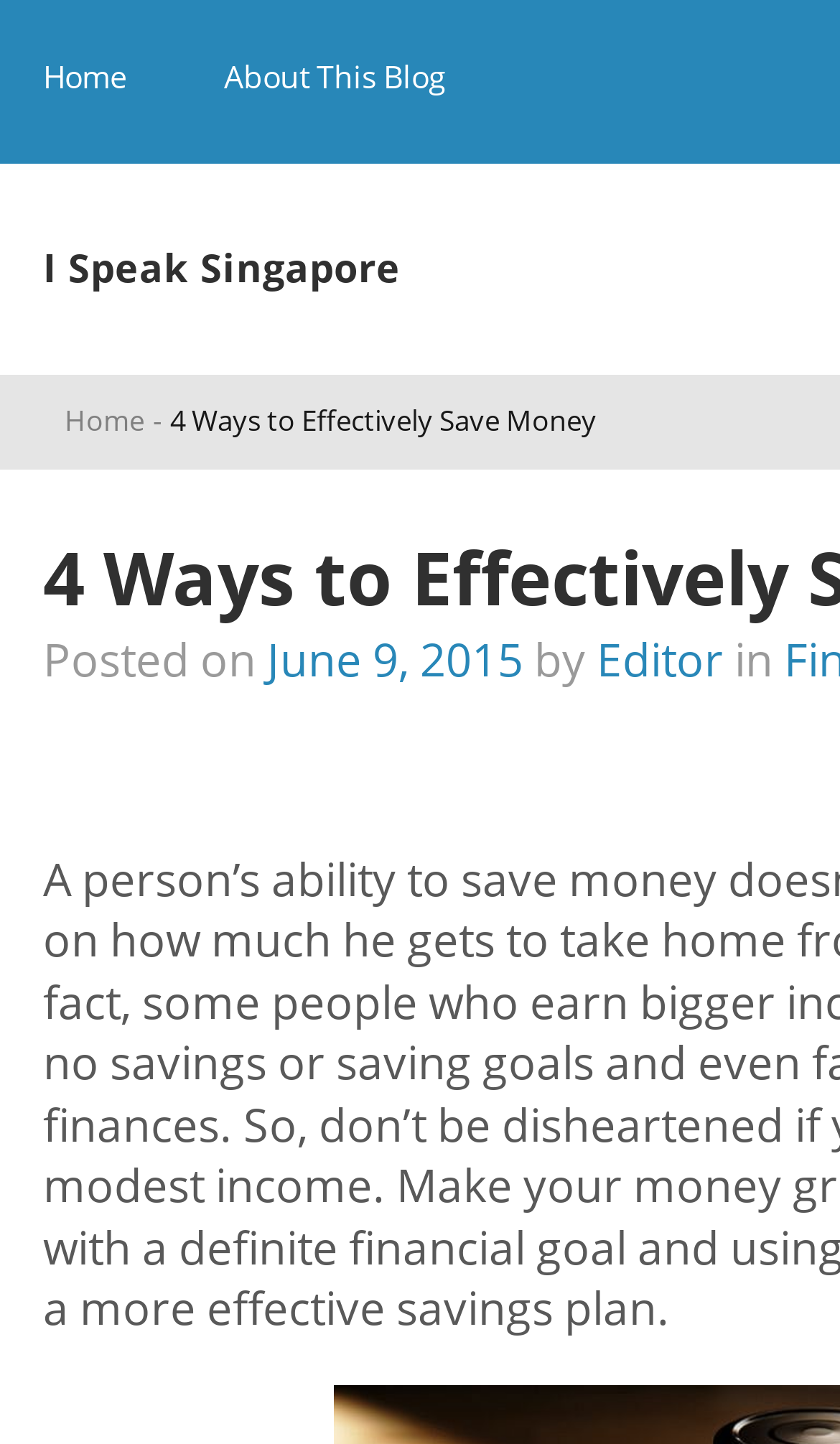Please determine and provide the text content of the webpage's heading.

I Speak Singapore